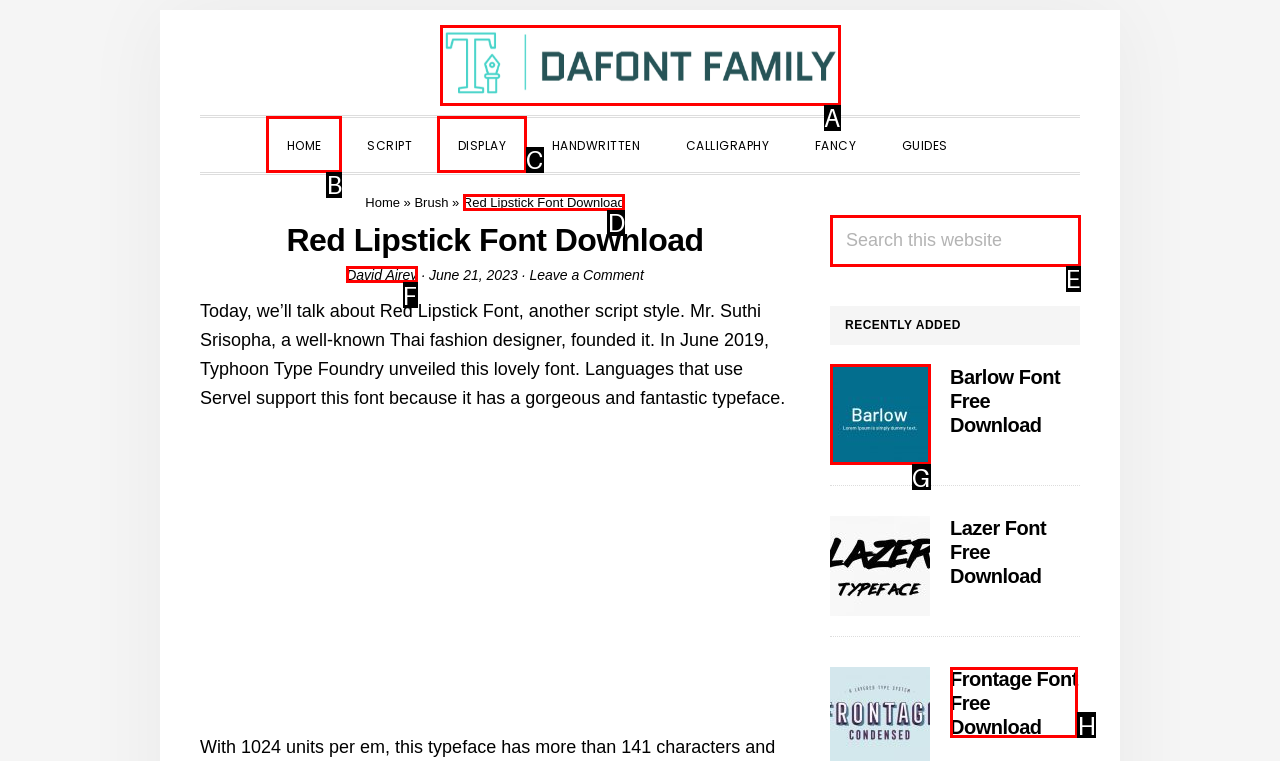For the task: Download the Red Lipstick Font, specify the letter of the option that should be clicked. Answer with the letter only.

D